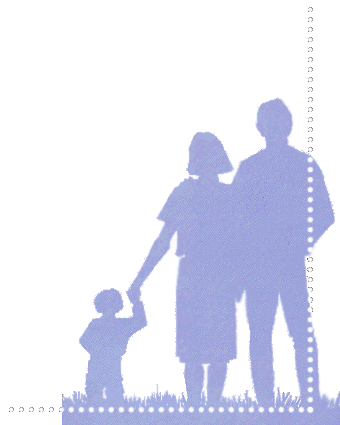What is the base of the image?
Refer to the image and provide a concise answer in one word or phrase.

Grassy